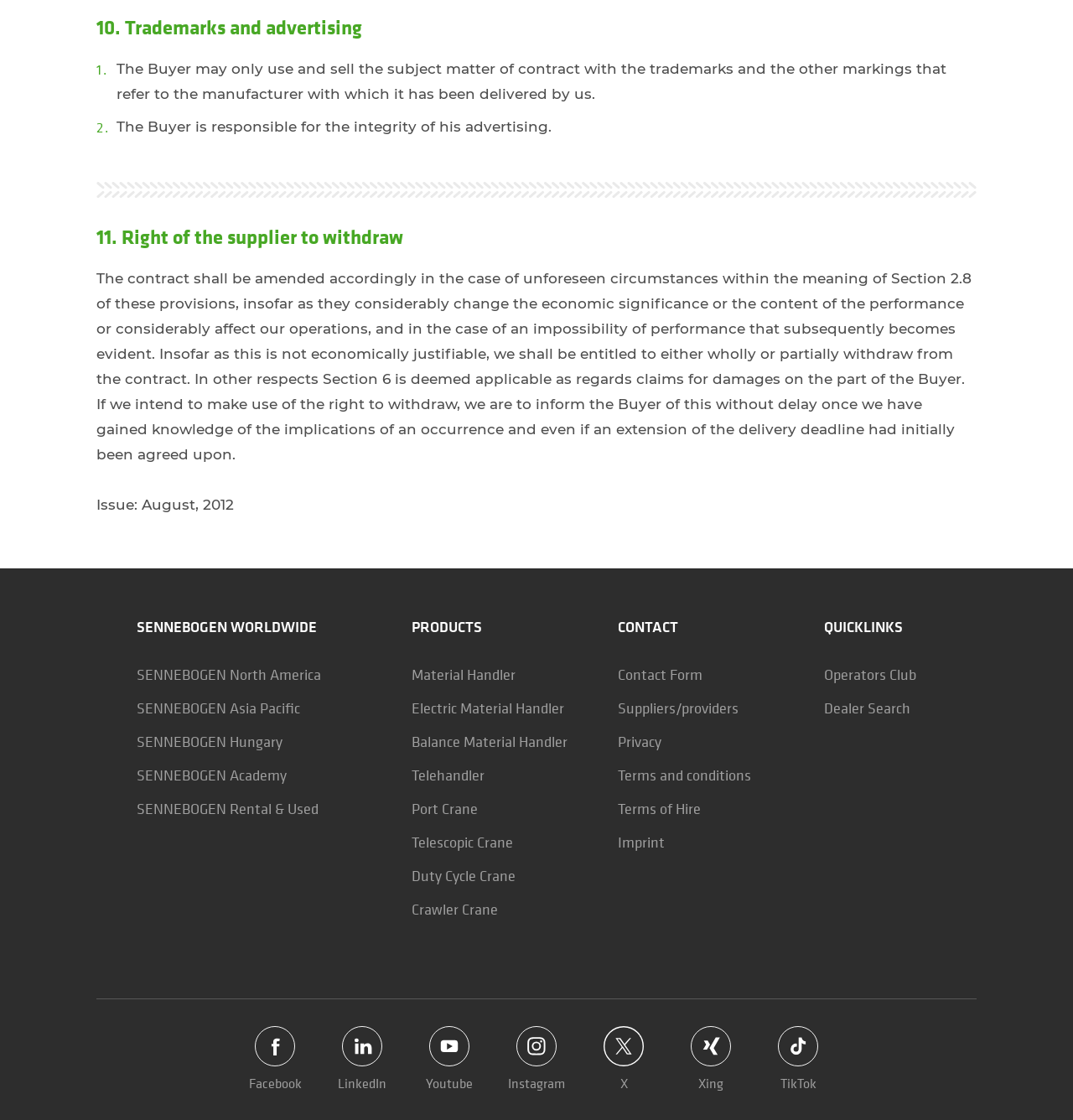For the given element description Scholarly Works, determine the bounding box coordinates of the UI element. The coordinates should follow the format (top-left x, top-left y, bottom-right x, bottom-right y) and be within the range of 0 to 1.

None